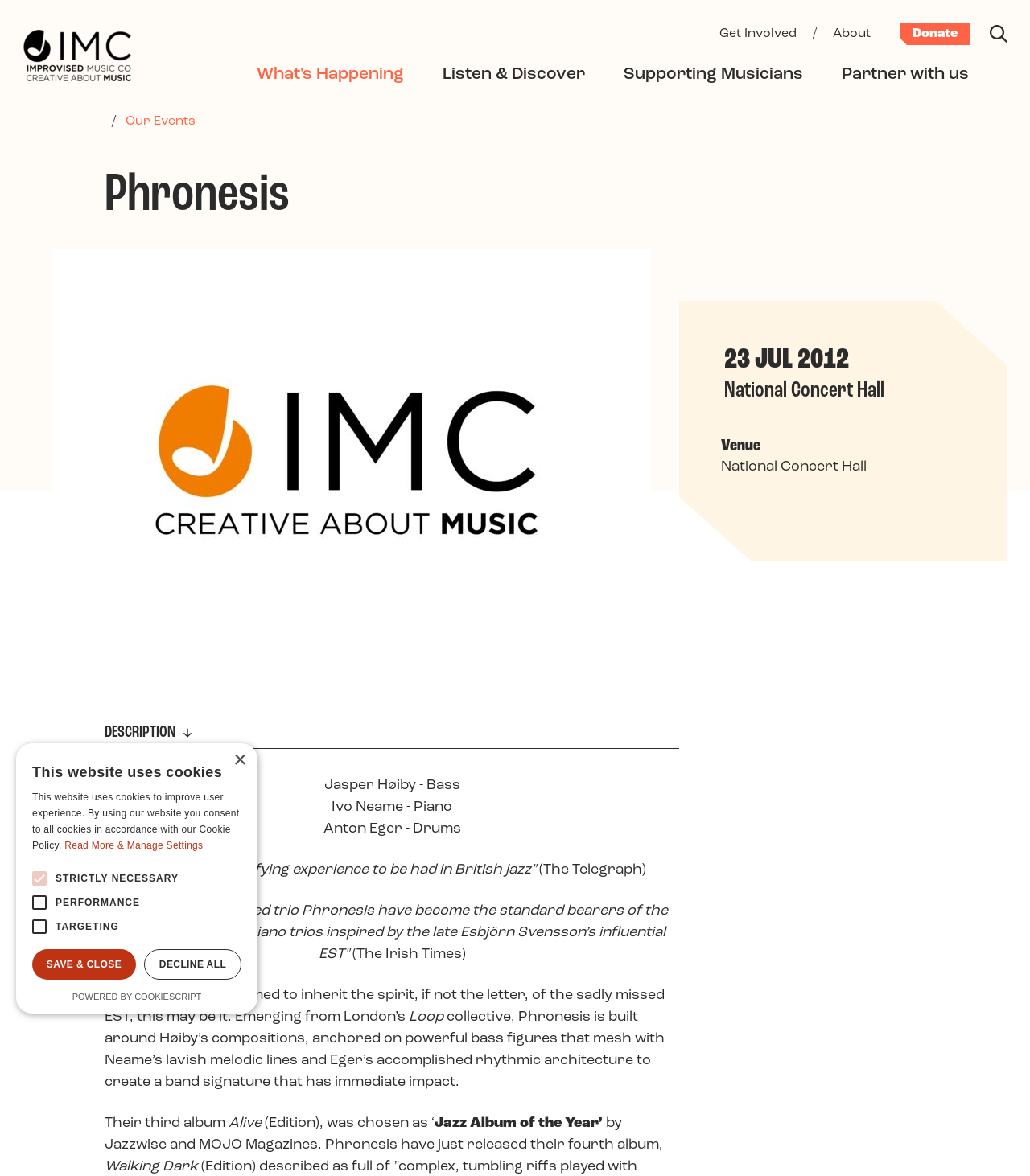Produce a meticulous description of the webpage.

The webpage is for Phronesis, an improvised music company. At the top left, there is a link to skip to the main content. Next to it is the company's logo, an image with the text "Improvised Music Company". 

On the top right, there are several links: "Get Involved", "About", "Donate", and "Search", with a small image of a magnifying glass next to the "Search" link. 

Below these links, there are five main sections. The first section has a heading "Phronesis" and a large image of the company's logo. The second section has a heading "National Concert Hall" and a description list with the venue information. 

The third section has a link "DESCRIPTION" with an image next to it. Below this link, there are several paragraphs of text describing the company, including quotes from The Telegraph and The Irish Times. 

The fourth section has a heading "What's Happening" with several links to different events or pages, including "Listen & Discover", "Supporting Musicians", and "Partner with us". 

At the bottom of the page, there is a cookie policy alert with a button to close it. The alert explains that the website uses cookies to improve user experience and provides links to read more and manage settings. There are also checkboxes to select which types of cookies to accept.